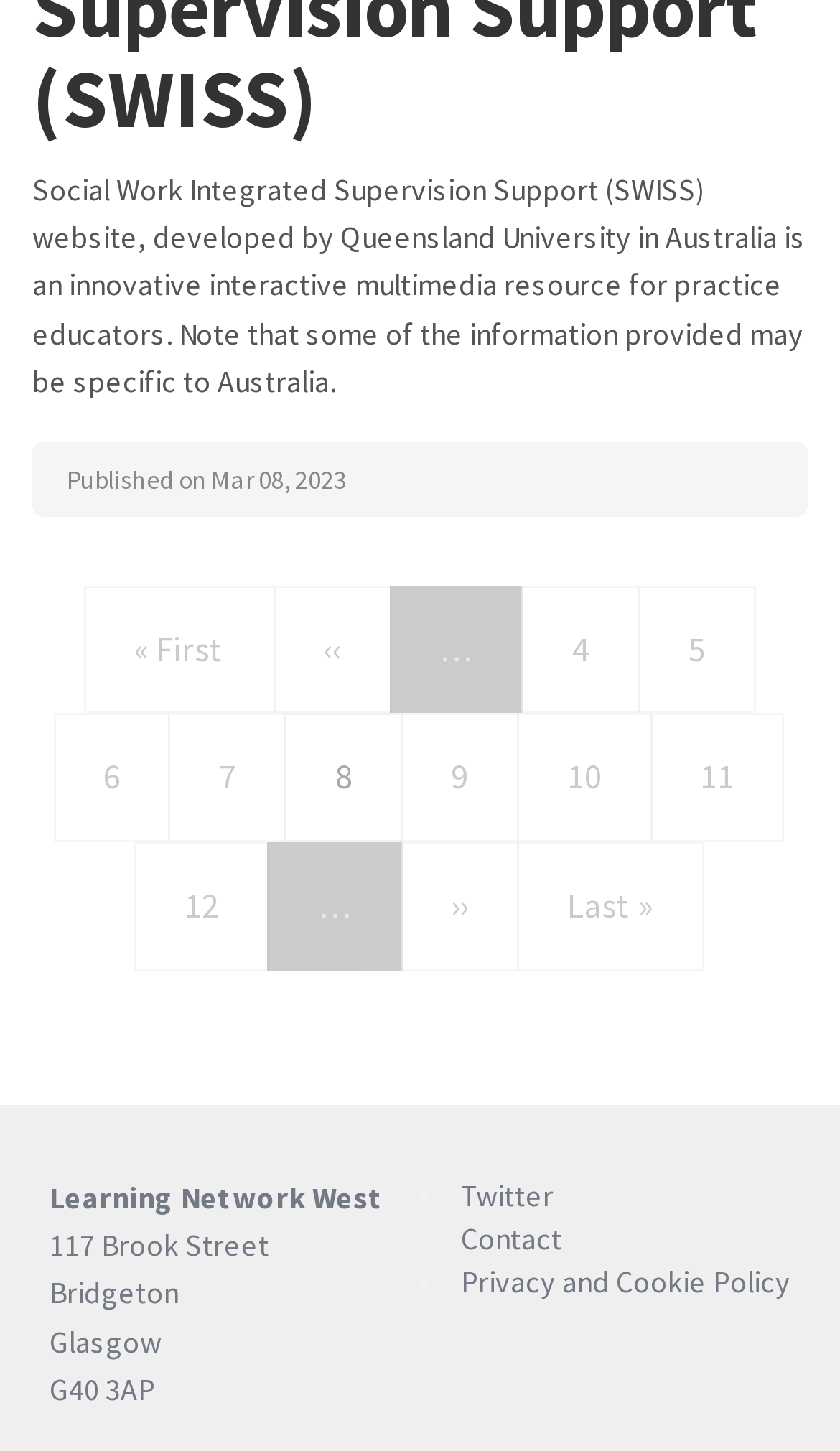What is the name of the website?
Refer to the screenshot and answer in one word or phrase.

SWISS